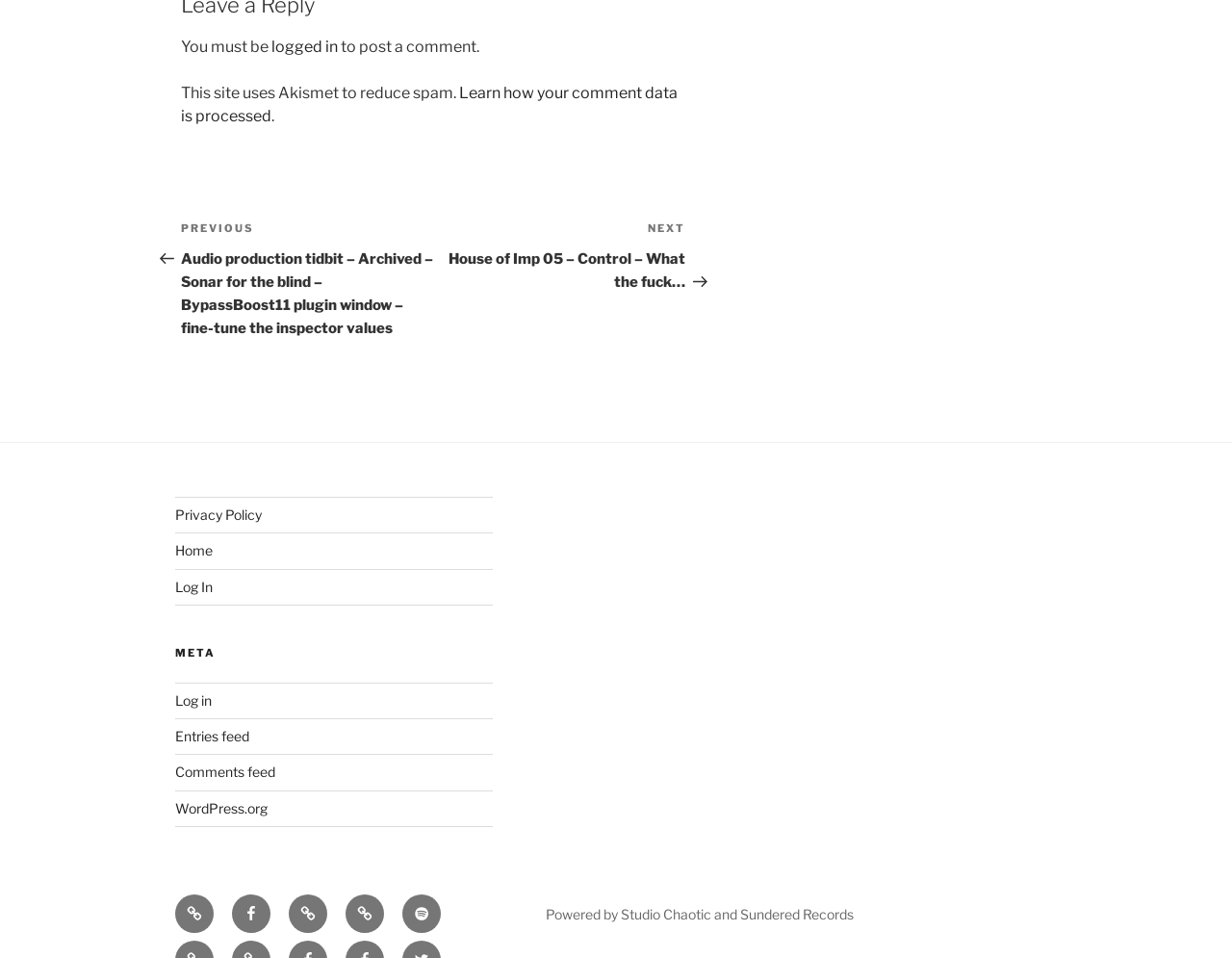Respond with a single word or phrase for the following question: 
What is the purpose of Akismet?

Reduce spam